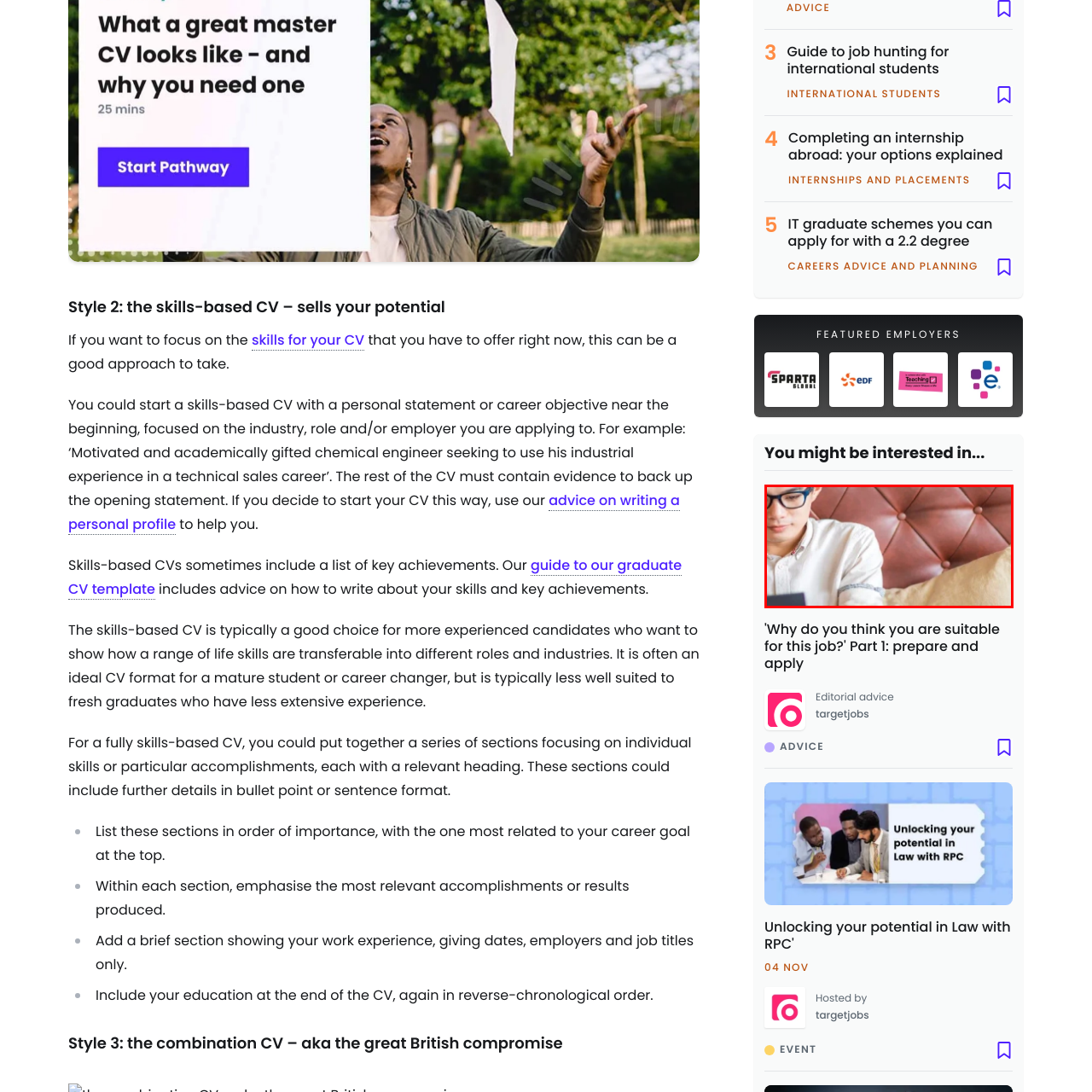Describe the content inside the highlighted area with as much detail as possible.

In this image, a young man is focused on his smartphone while seated against a stylish, tufted leather backdrop. The soft, inviting texture of the couch complements his casual yet polished outfit, featuring a light-colored shirt with a subtle detail on the cuff. His glasses add a touch of sophistication, amplifying his concentration as he engages with his device, possibly reflecting on career opportunities or networking efforts. This image evokes themes of modern work life, blending comfort with productivity in an intimate setting.